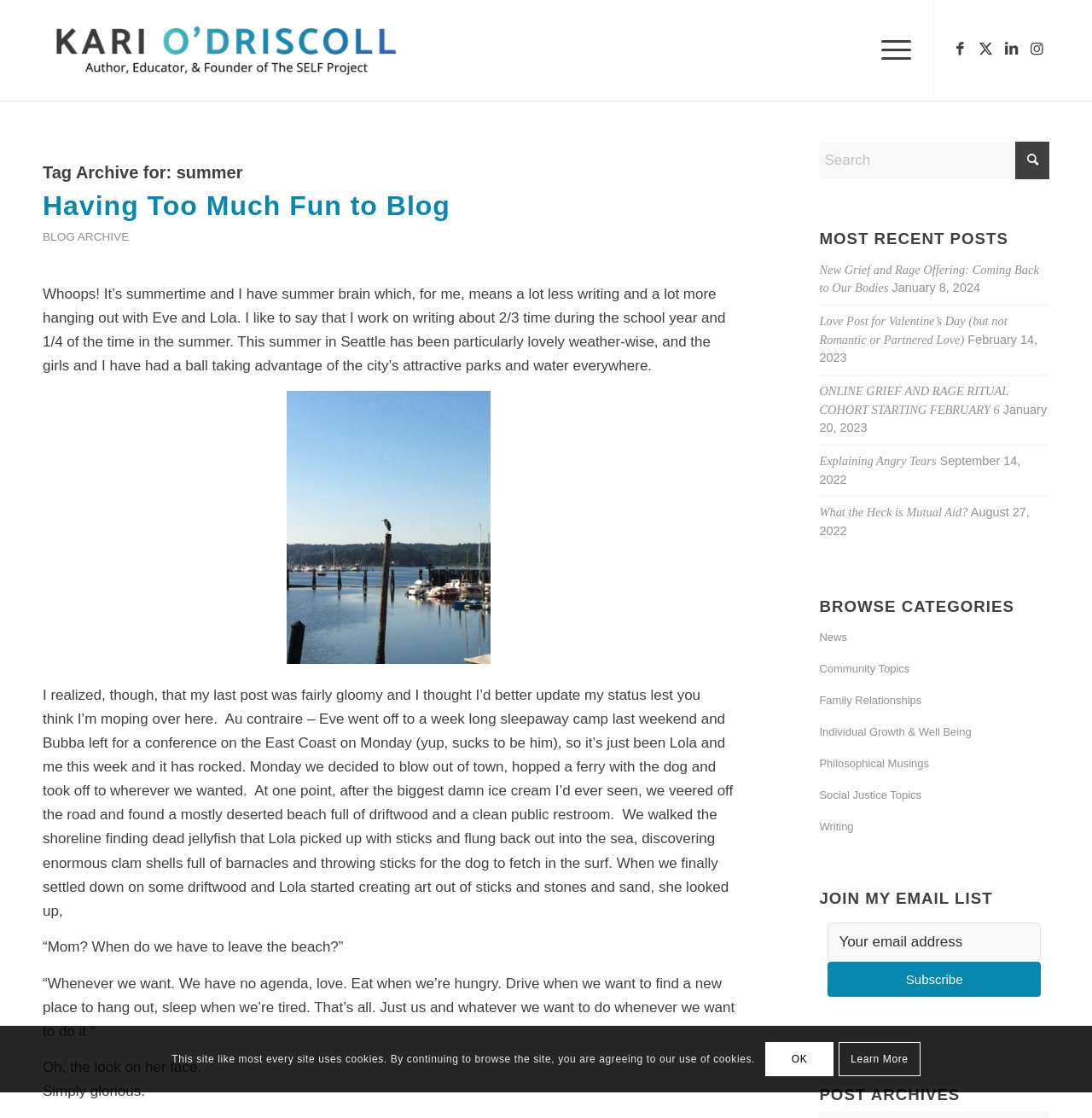Based on the image, provide a detailed response to the question:
How many social media links are present in the top-right corner?

There are four social media links present in the top-right corner, namely 'Link to Facebook', 'Link to X', 'Link to LinkedIn', and 'Link to Instagram' with bounding box coordinates [0.867, 0.033, 0.891, 0.056], [0.891, 0.033, 0.914, 0.056], [0.914, 0.033, 0.938, 0.056], and [0.938, 0.033, 0.961, 0.056] respectively.